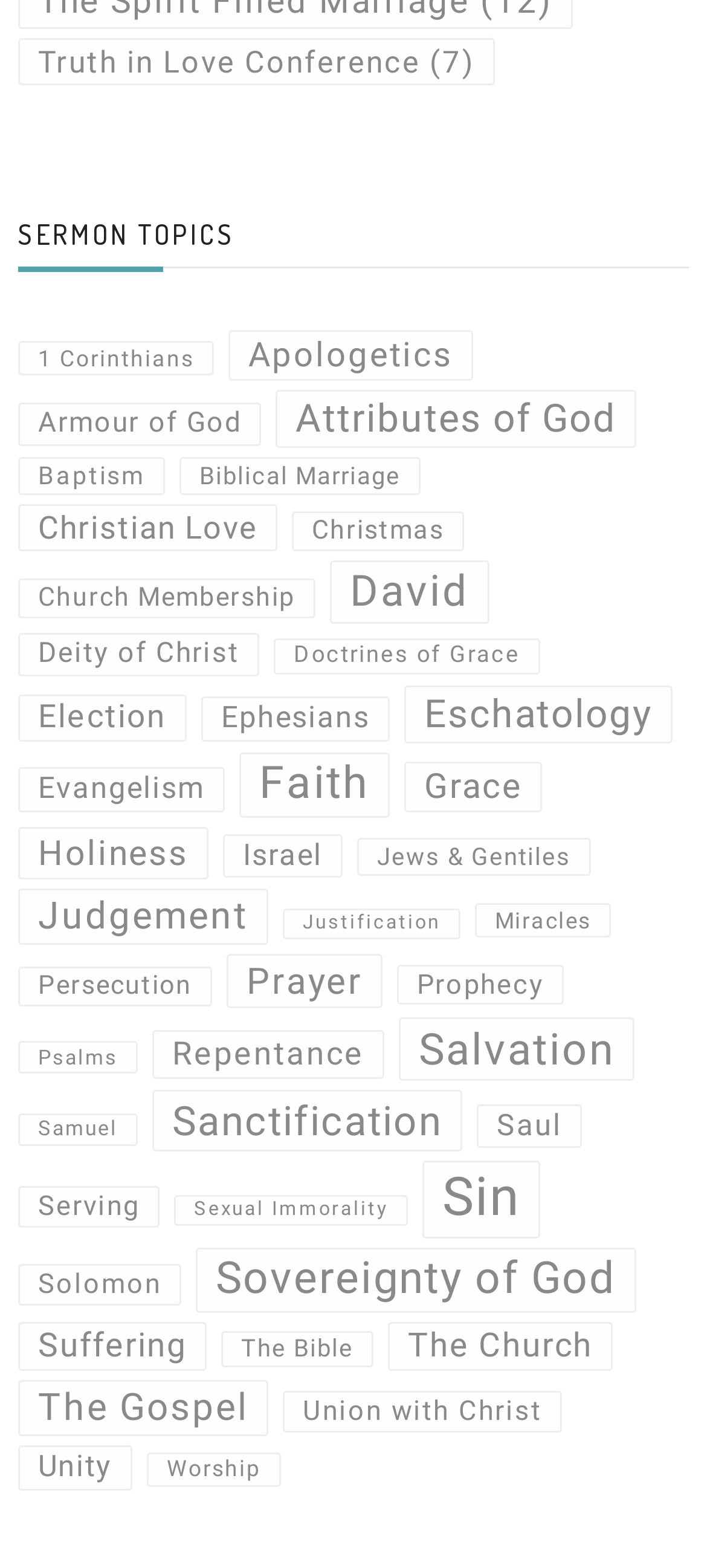Please find the bounding box coordinates of the element that must be clicked to perform the given instruction: "Click on '1 Corinthians'". The coordinates should be four float numbers from 0 to 1, i.e., [left, top, right, bottom].

[0.026, 0.218, 0.303, 0.24]